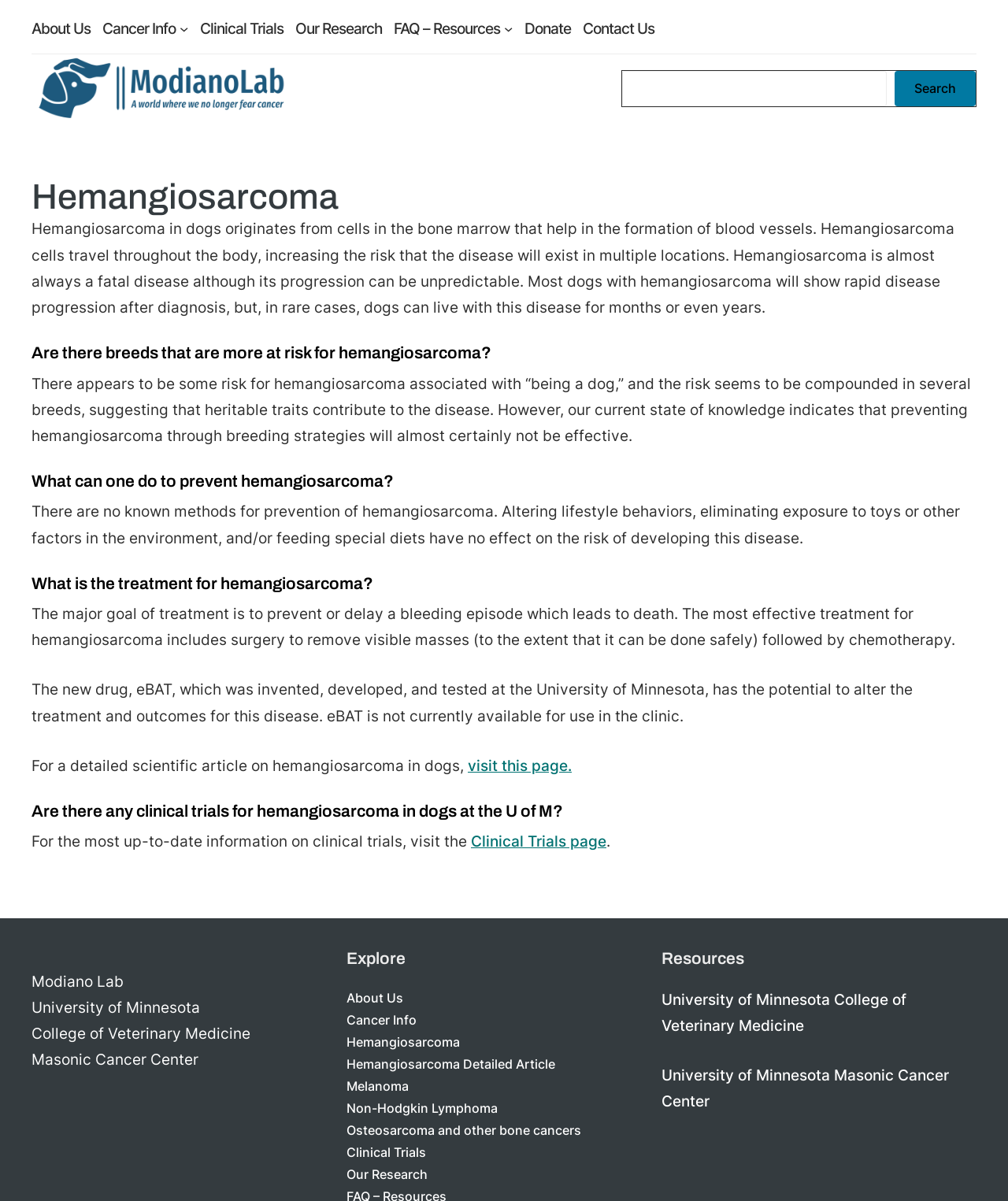Find the bounding box coordinates of the clickable area required to complete the following action: "Search for something".

[0.617, 0.059, 0.88, 0.088]